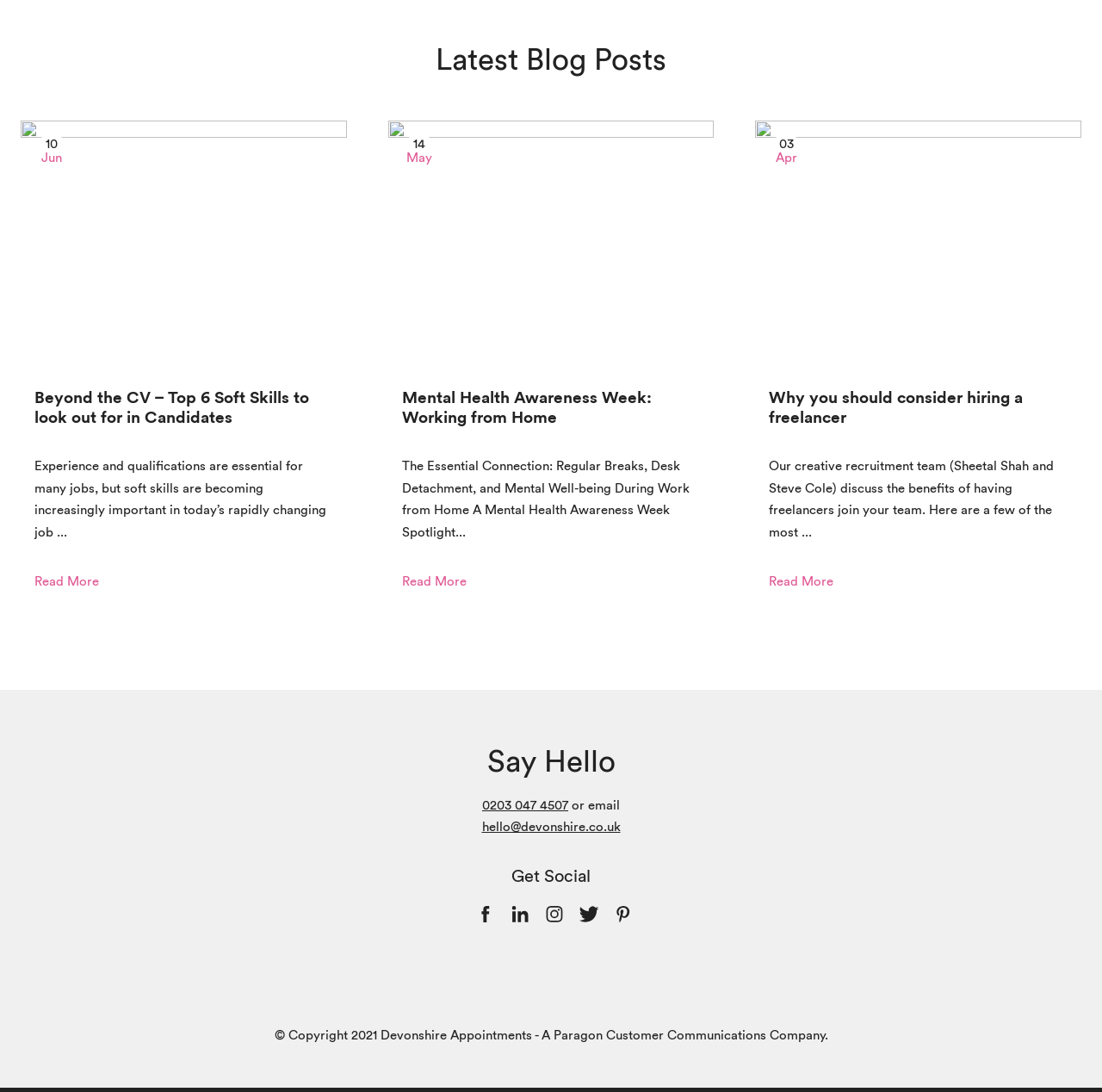Predict the bounding box coordinates of the UI element that matches this description: "hello@devonshire.co.uk". The coordinates should be in the format [left, top, right, bottom] with each value between 0 and 1.

[0.437, 0.752, 0.563, 0.763]